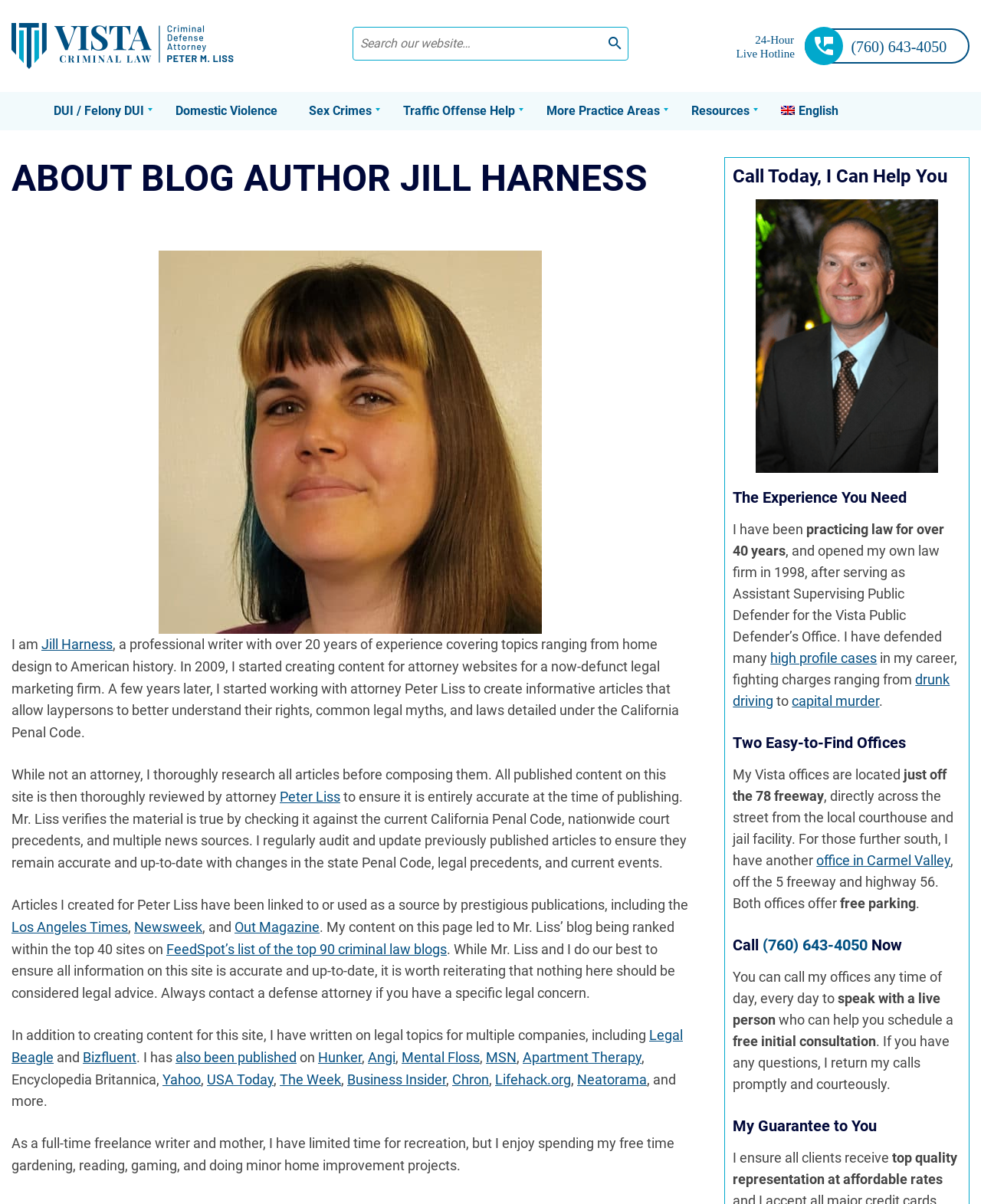Please find the bounding box coordinates of the element that must be clicked to perform the given instruction: "Call (760) 643-4050 Now". The coordinates should be four float numbers from 0 to 1, i.e., [left, top, right, bottom].

[0.778, 0.777, 0.885, 0.793]